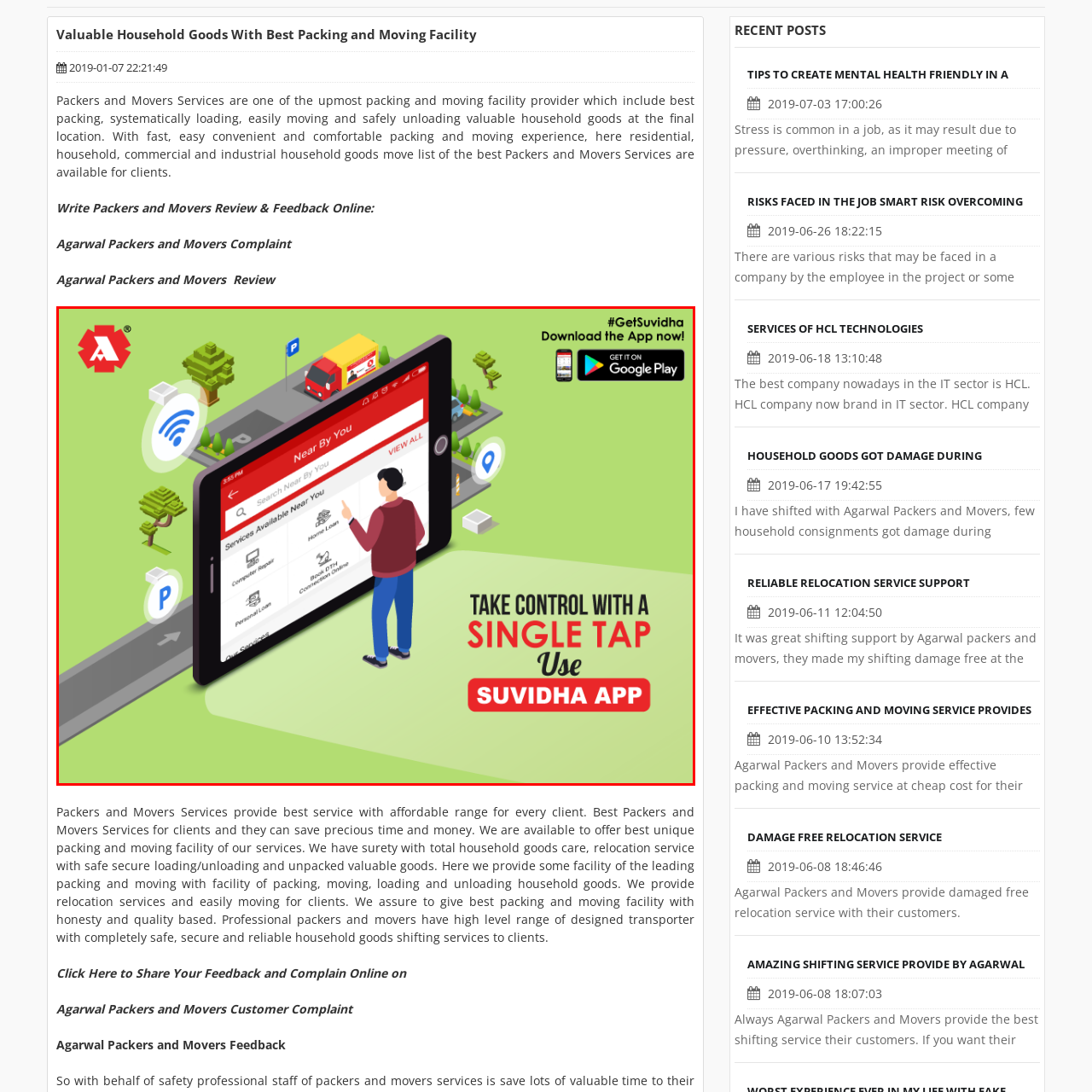Describe extensively the image content marked by the red bounding box.

This image promotes the Suvidha app, designed to simplify access to services in your area. The illustration features a user-friendly interface displayed on a large tablet, which shows a search option labeled "Near By You" and various available services such as "Home Loans," "Personal Loans," and "Computer Repair." Accompanying elements include a user pointing at the screen, symbolizing ease of navigation. The background incorporates a stylized urban landscape with trees, parking symbols, and a service vehicle, emphasizing the app's local connectivity. The strong call to action reads, "Take Control With A Single Tap," encouraging viewers to download the app for seamless service access. The hashtag #GetSuvidha and Google Play download features prominently, reinforcing its digital availability.